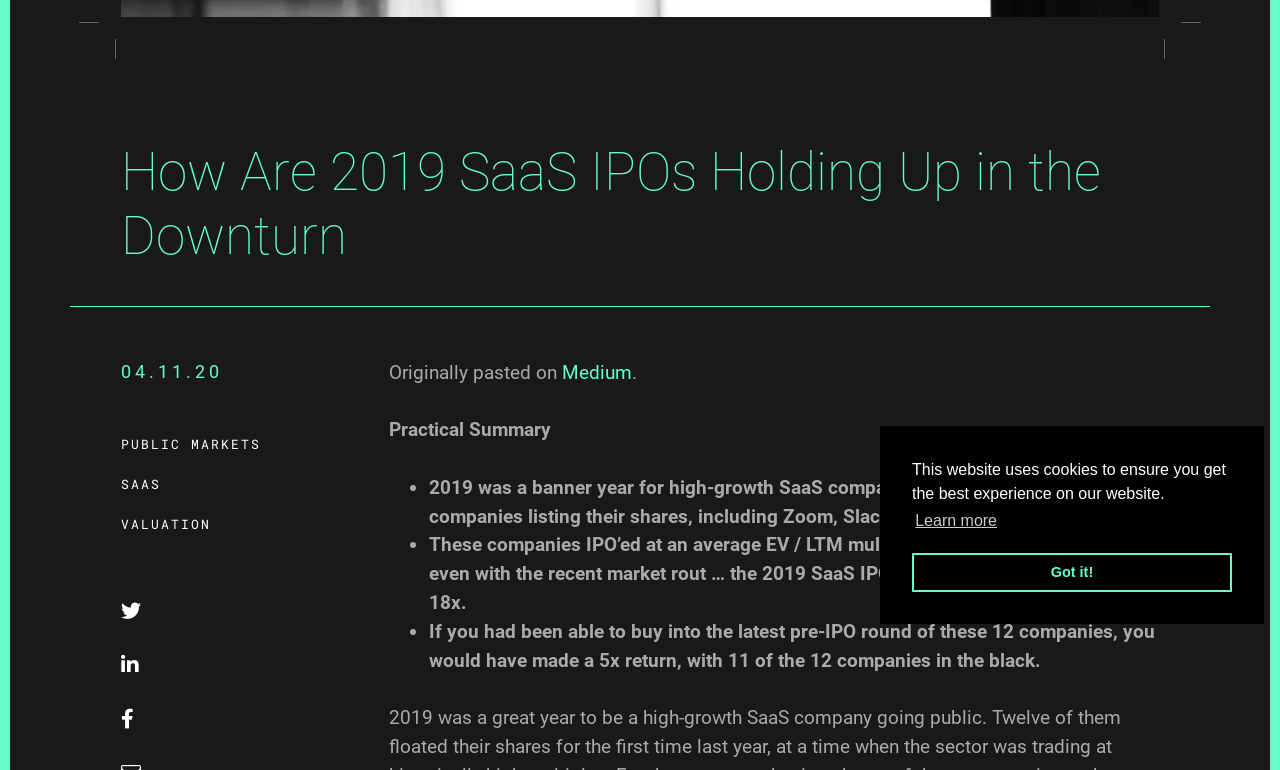Identify the bounding box for the given UI element using the description provided. Coordinates should be in the format (top-left x, top-left y, bottom-right x, bottom-right y) and must be between 0 and 1. Here is the description: Medium

[0.439, 0.468, 0.494, 0.498]